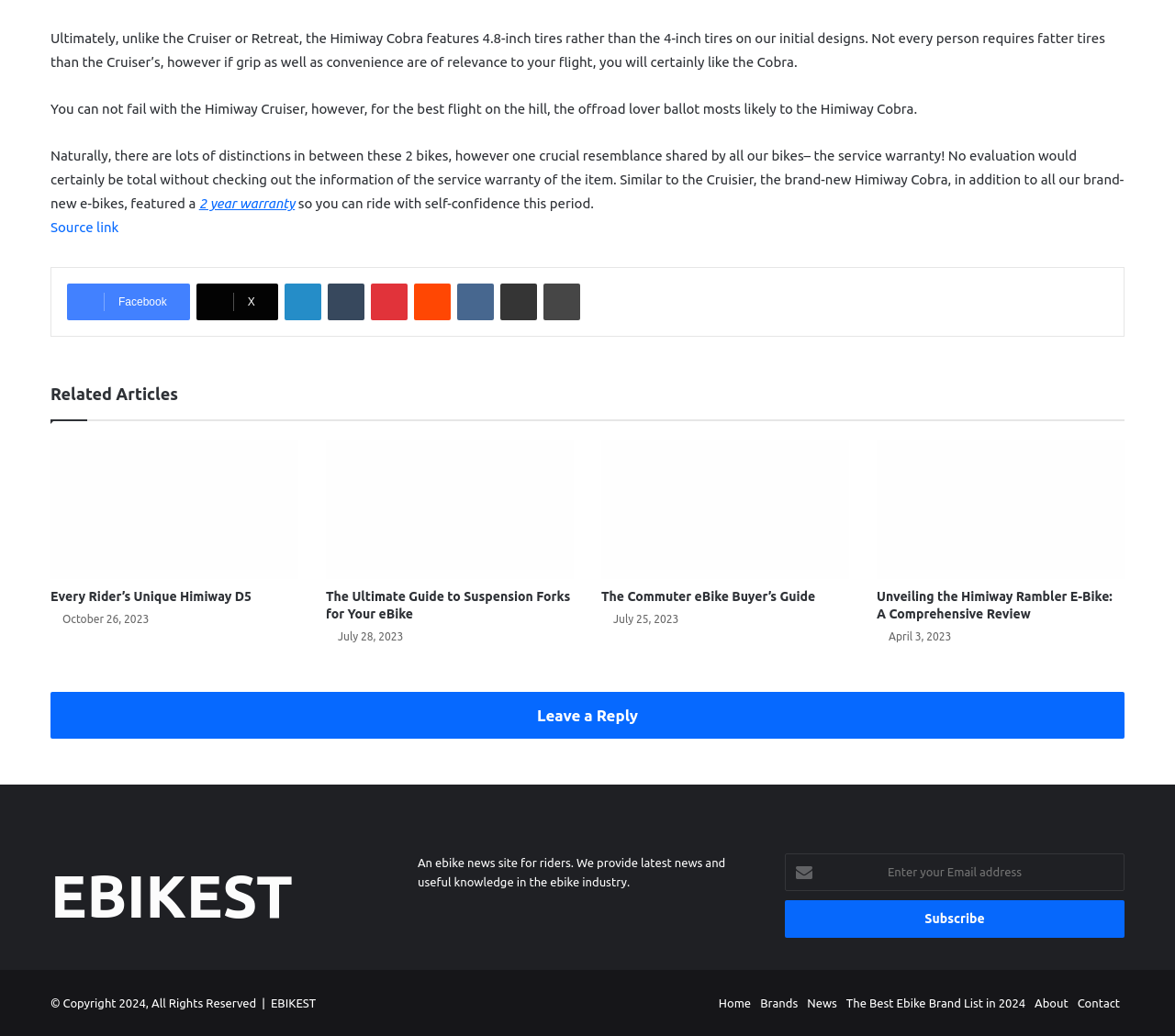Please identify the bounding box coordinates of the clickable element to fulfill the following instruction: "Click the '2 year warranty' link". The coordinates should be four float numbers between 0 and 1, i.e., [left, top, right, bottom].

[0.169, 0.188, 0.251, 0.203]